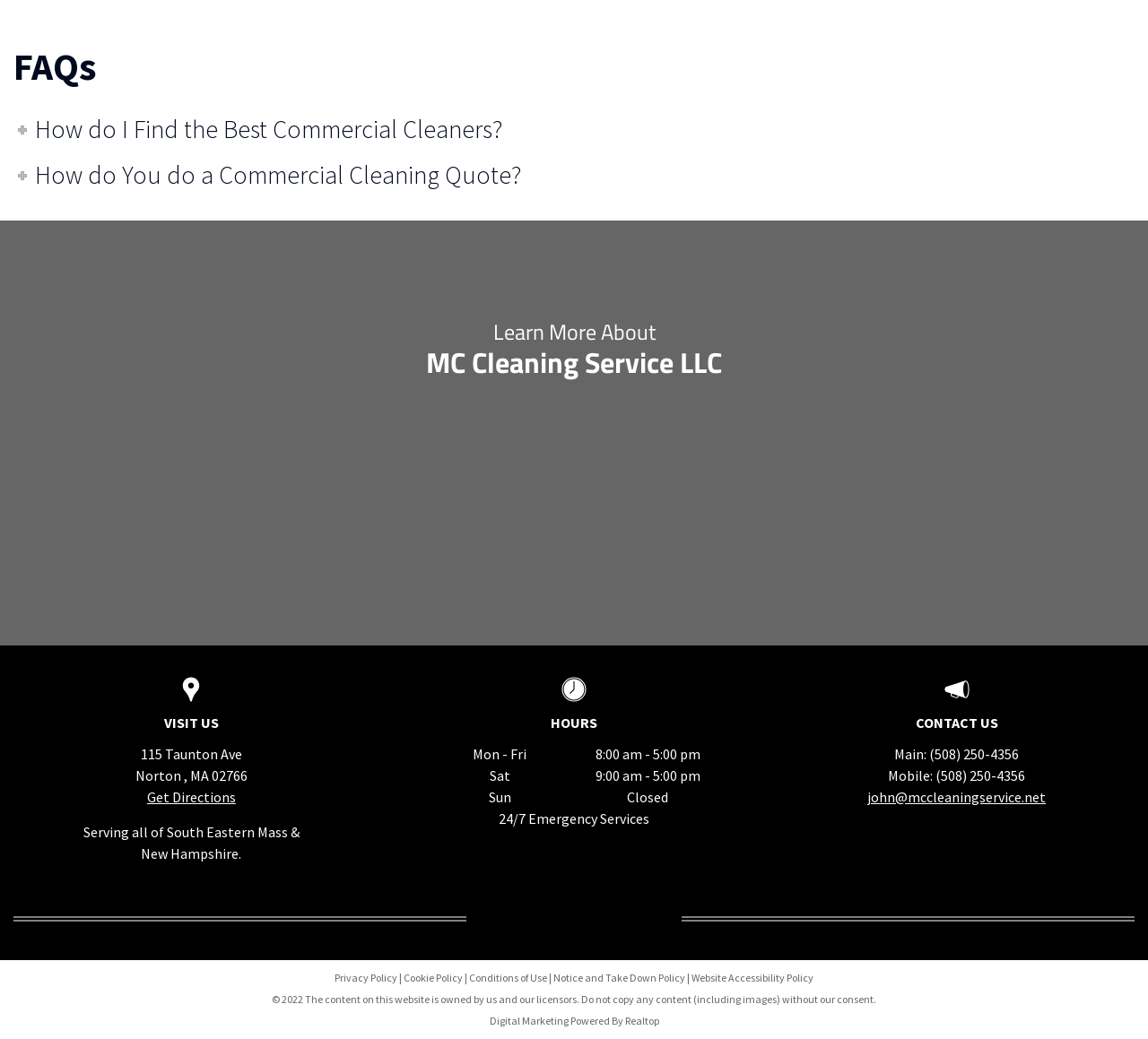Can you show the bounding box coordinates of the region to click on to complete the task described in the instruction: "Get directions to the office"?

[0.128, 0.758, 0.205, 0.775]